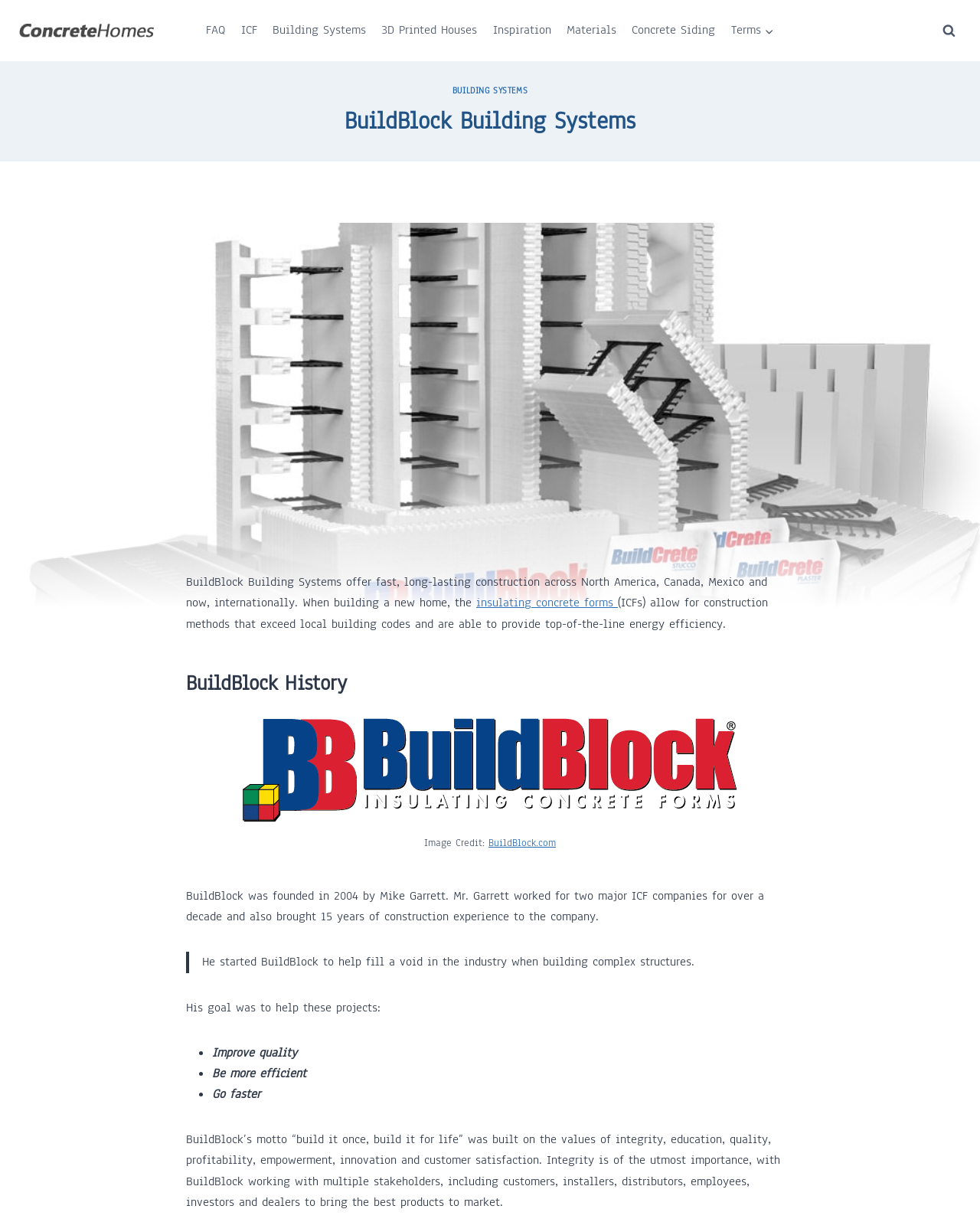Determine the bounding box coordinates of the target area to click to execute the following instruction: "View the search form."

[0.955, 0.014, 0.981, 0.036]